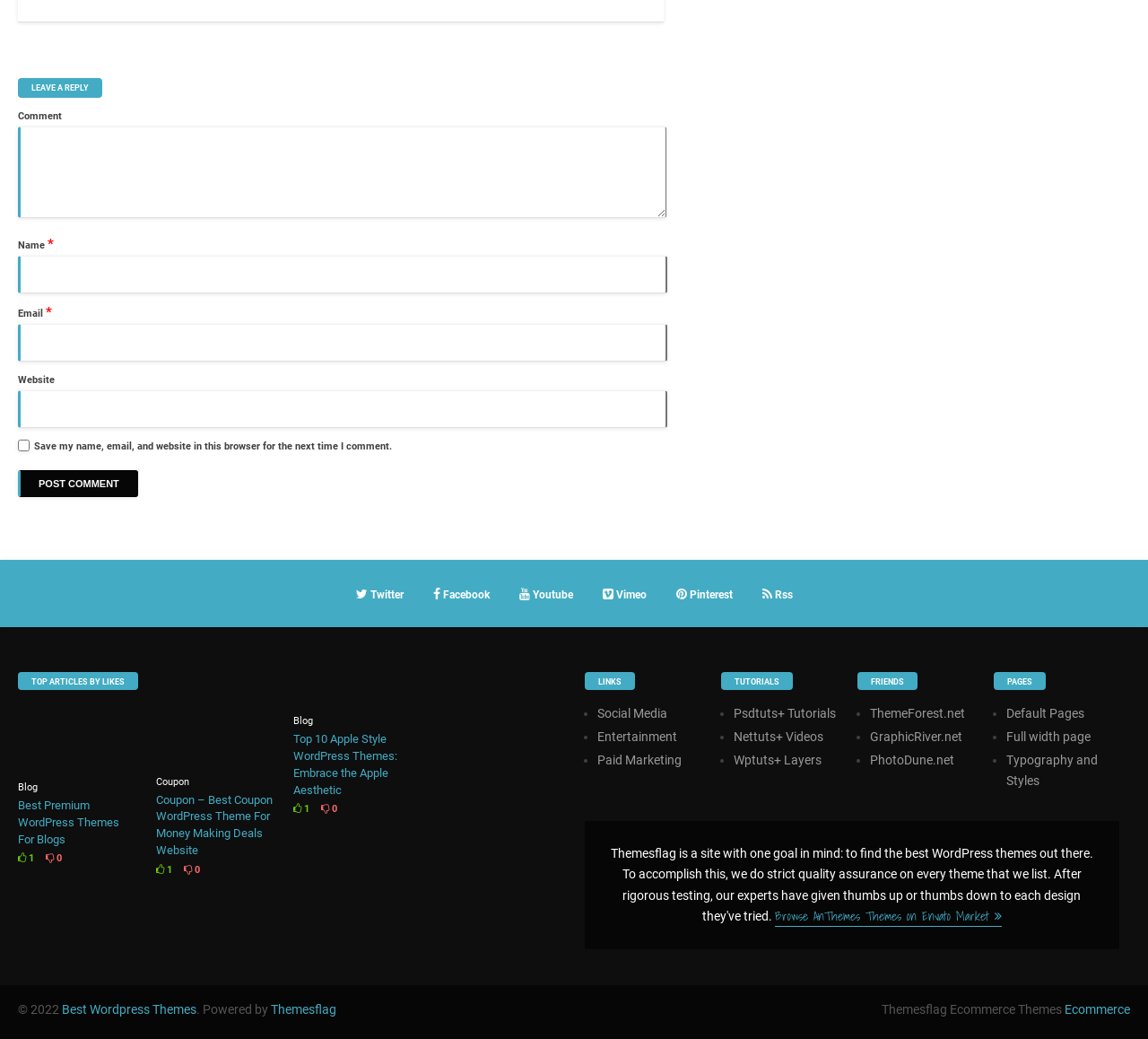What type of articles are listed under 'TOP ARTICLES BY LIKES'?
Please give a detailed and elaborate answer to the question based on the image.

The articles listed under 'TOP ARTICLES BY LIKES' are related to WordPress themes, as evident from the titles of the articles, such as 'Highend best premium wordpress themes for blogs' and 'Best Premium WordPress Themes For Blogs'.